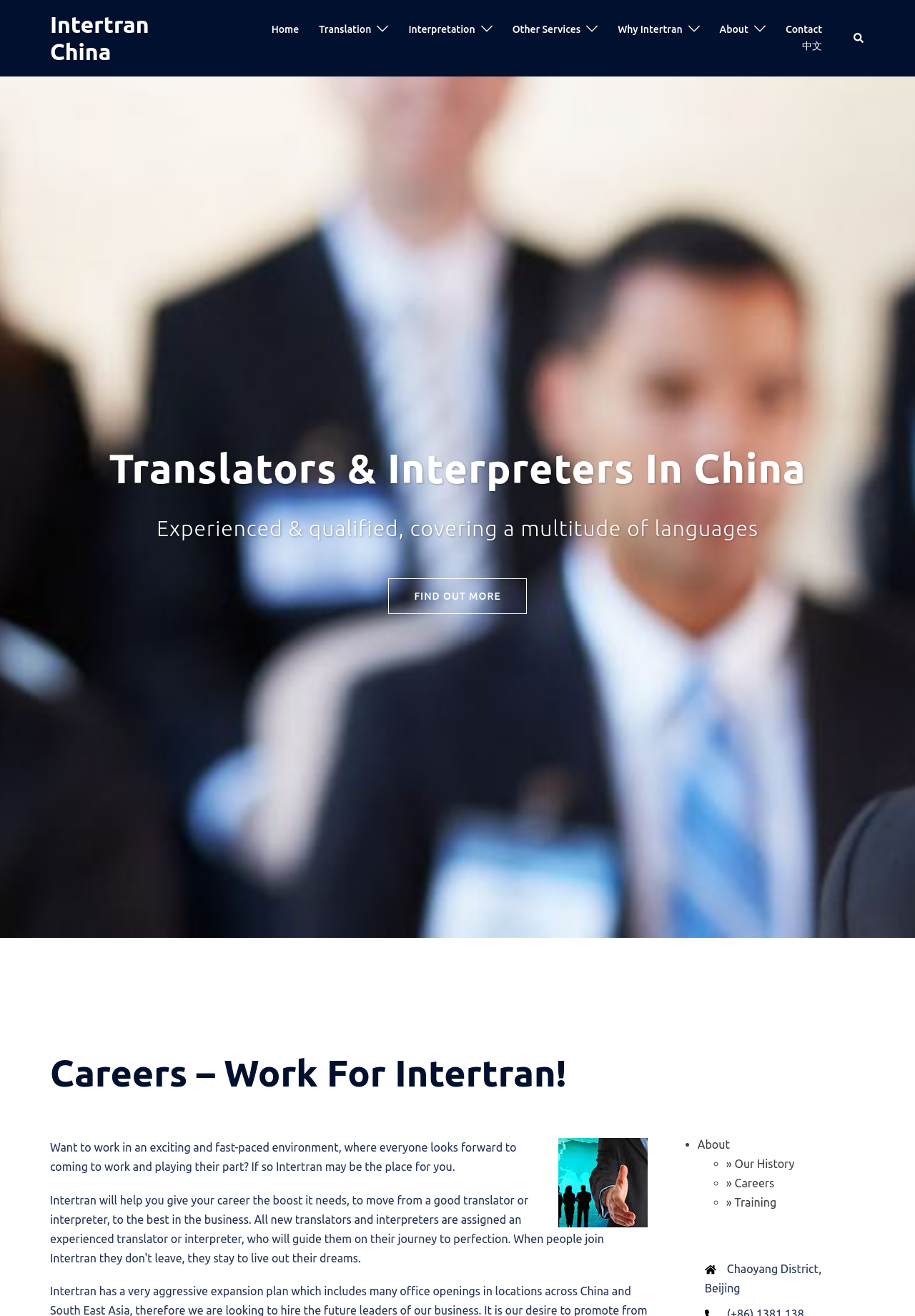Answer the following query with a single word or phrase:
What type of jobs are available?

Translation and Interpretation